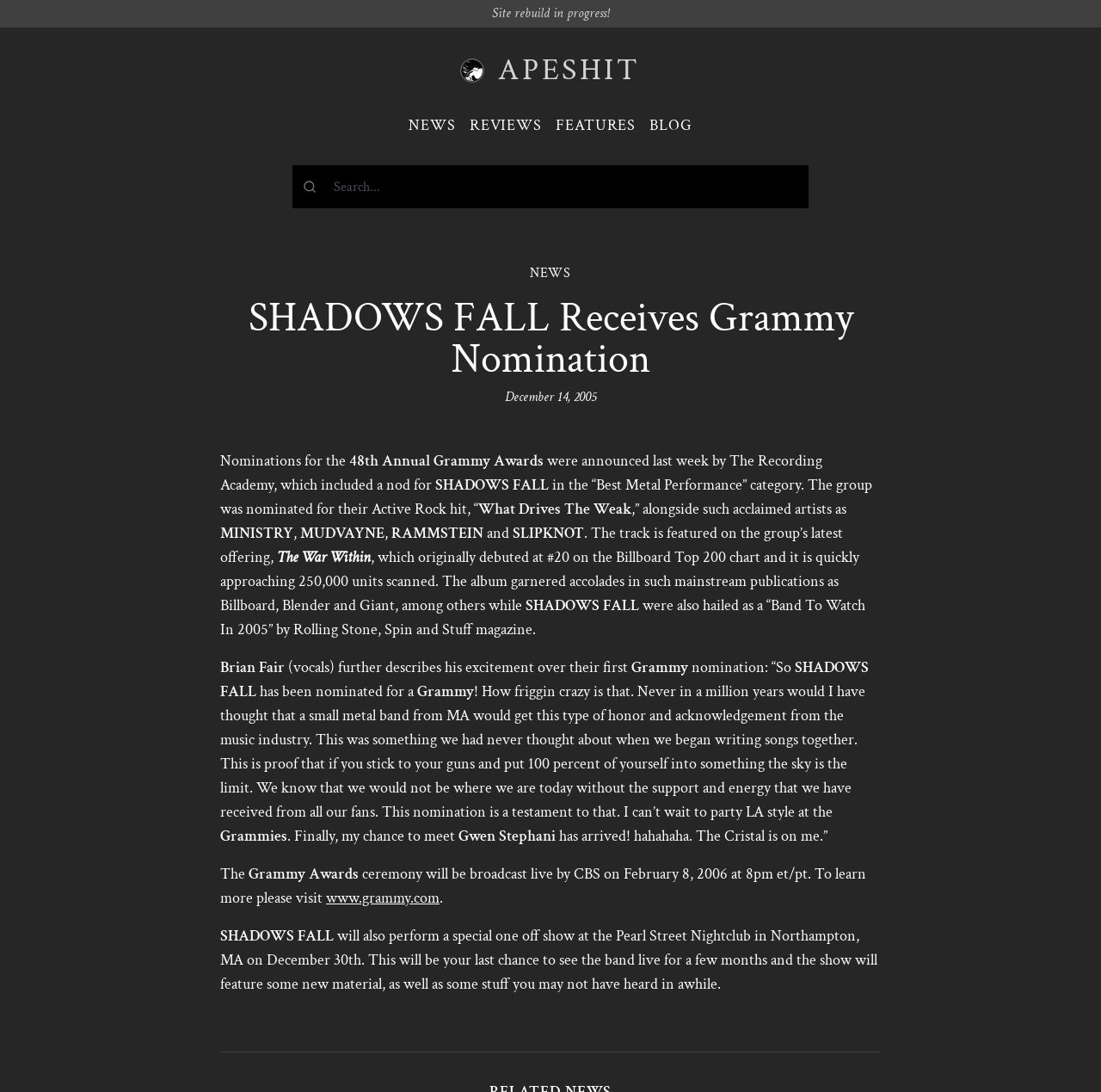What is the name of the band that received a Grammy nomination?
Give a single word or phrase as your answer by examining the image.

SHADOWS FALL